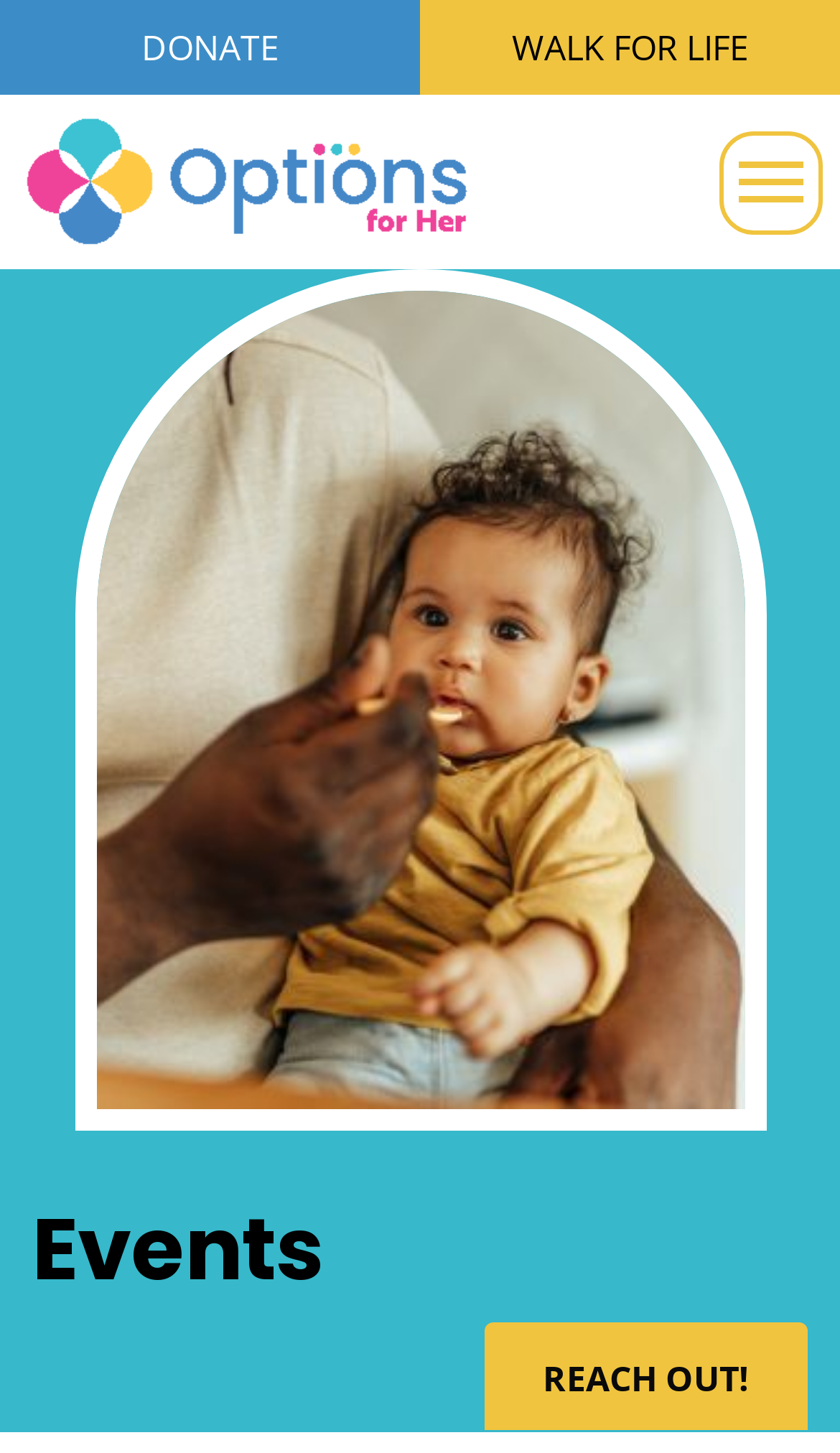What is the purpose of the button on the top-right corner?
Using the information from the image, give a concise answer in one word or a short phrase.

Toggle navigation